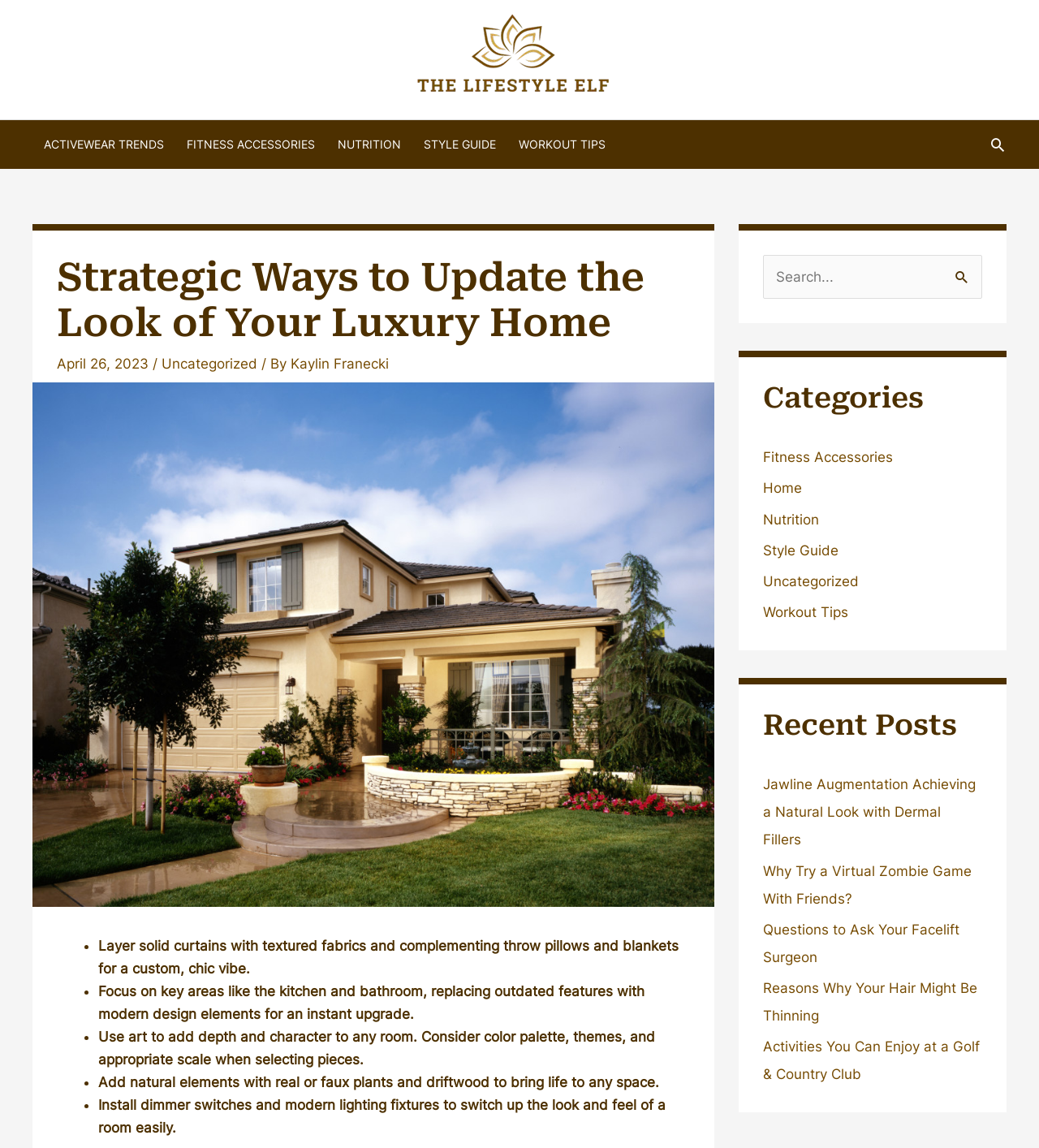Give a full account of the webpage's elements and their arrangement.

This webpage is about upgrading the look of a luxury home, with a focus on strategic adjustments. At the top, there is a logo of "The Lifestyle Elf" on the left, accompanied by a navigation menu with links to various categories such as "ACTIVEWEAR TRENDS", "FITNESS ACCESSORIES", and "STYLE GUIDE" on the right. A search icon is located at the top right corner.

Below the navigation menu, there is a header section with a heading "Strategic Ways to Update the Look of Your Luxury Home" and a subheading with the date "April 26, 2023" and the author's name "Kaylin Franecki". A large image of a beautiful home is displayed below the header section.

The main content of the webpage is divided into sections, each with a list marker and a brief description of a tip for upgrading the look of a luxury home. The tips include layering solid curtains with textured fabrics, focusing on key areas like the kitchen and bathroom, using art to add depth and character, adding natural elements, and installing dimmer switches and modern lighting fixtures.

On the right side of the webpage, there are three complementary sections. The first section has a search box with a button, allowing users to search for specific content. The second section displays categories such as "Fitness Accessories", "Home", and "Nutrition", with links to related content. The third section shows recent posts with links to articles such as "Jawline Augmentation Achieving a Natural Look with Dermal Fillers" and "Why Try a Virtual Zombie Game With Friends?".